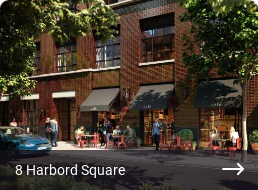Provide a brief response using a word or short phrase to this question:
What is surrounding the scene?

Lush greenery